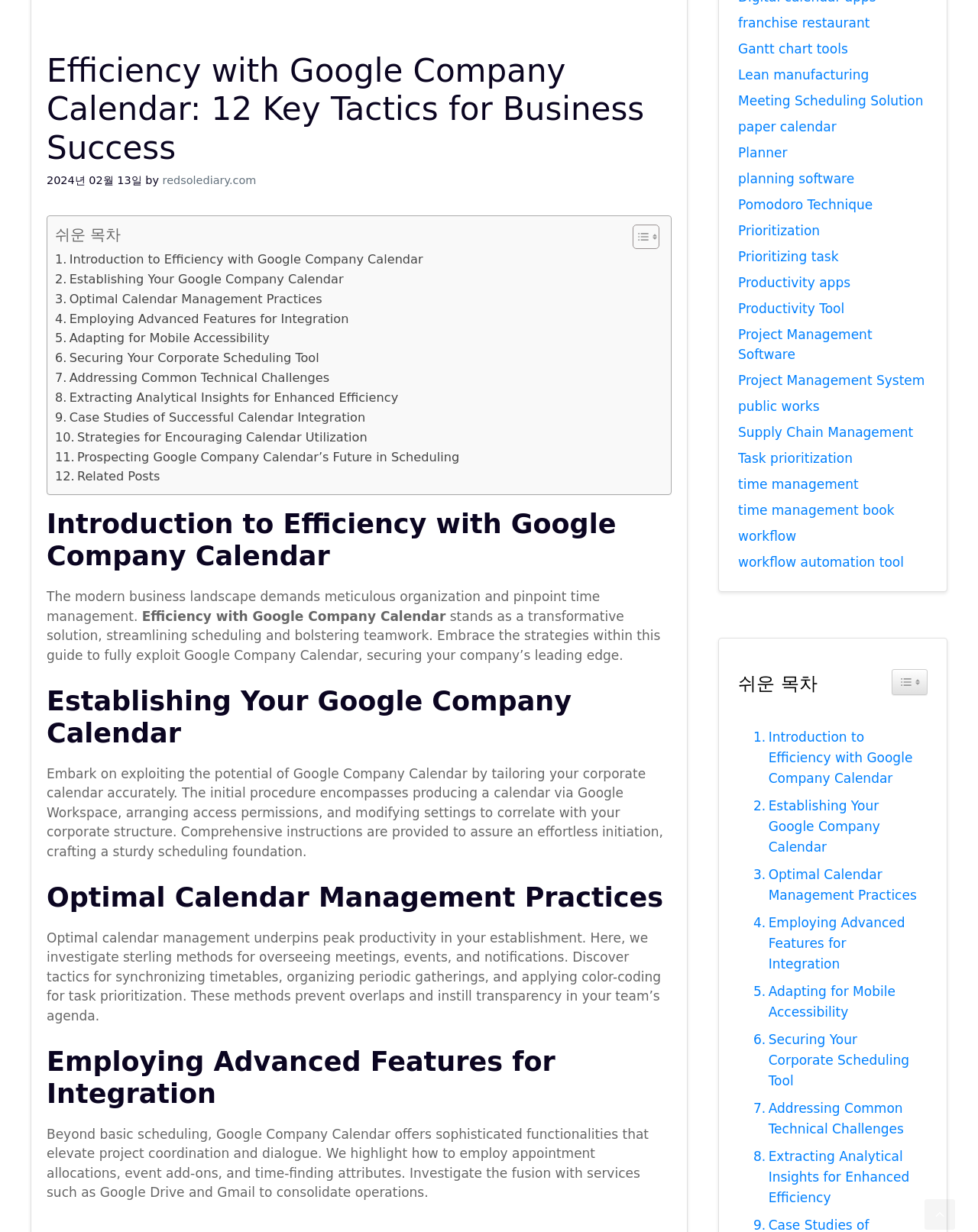Find and provide the bounding box coordinates for the UI element described here: "Pomodoro Technique". The coordinates should be given as four float numbers between 0 and 1: [left, top, right, bottom].

[0.755, 0.16, 0.892, 0.172]